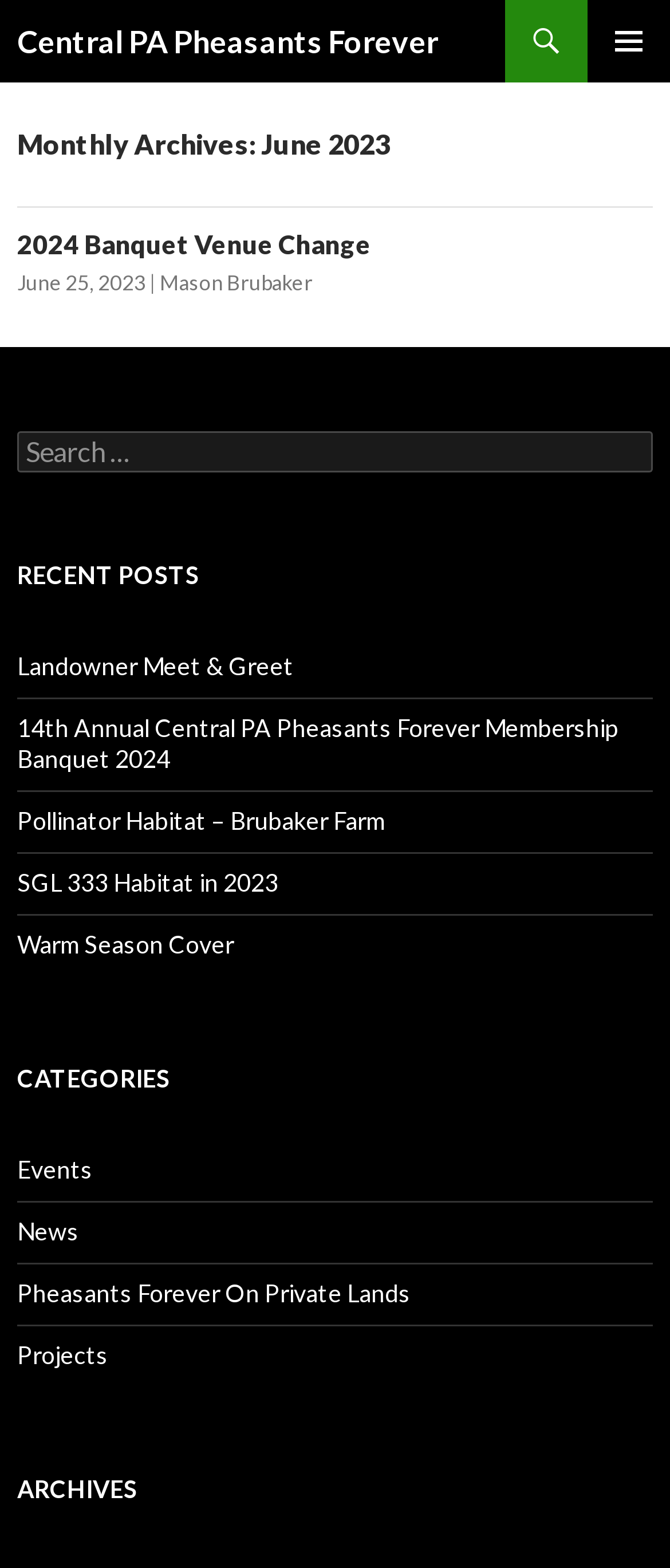Identify the bounding box coordinates of the clickable region necessary to fulfill the following instruction: "Click on the primary menu button". The bounding box coordinates should be four float numbers between 0 and 1, i.e., [left, top, right, bottom].

[0.877, 0.0, 1.0, 0.053]